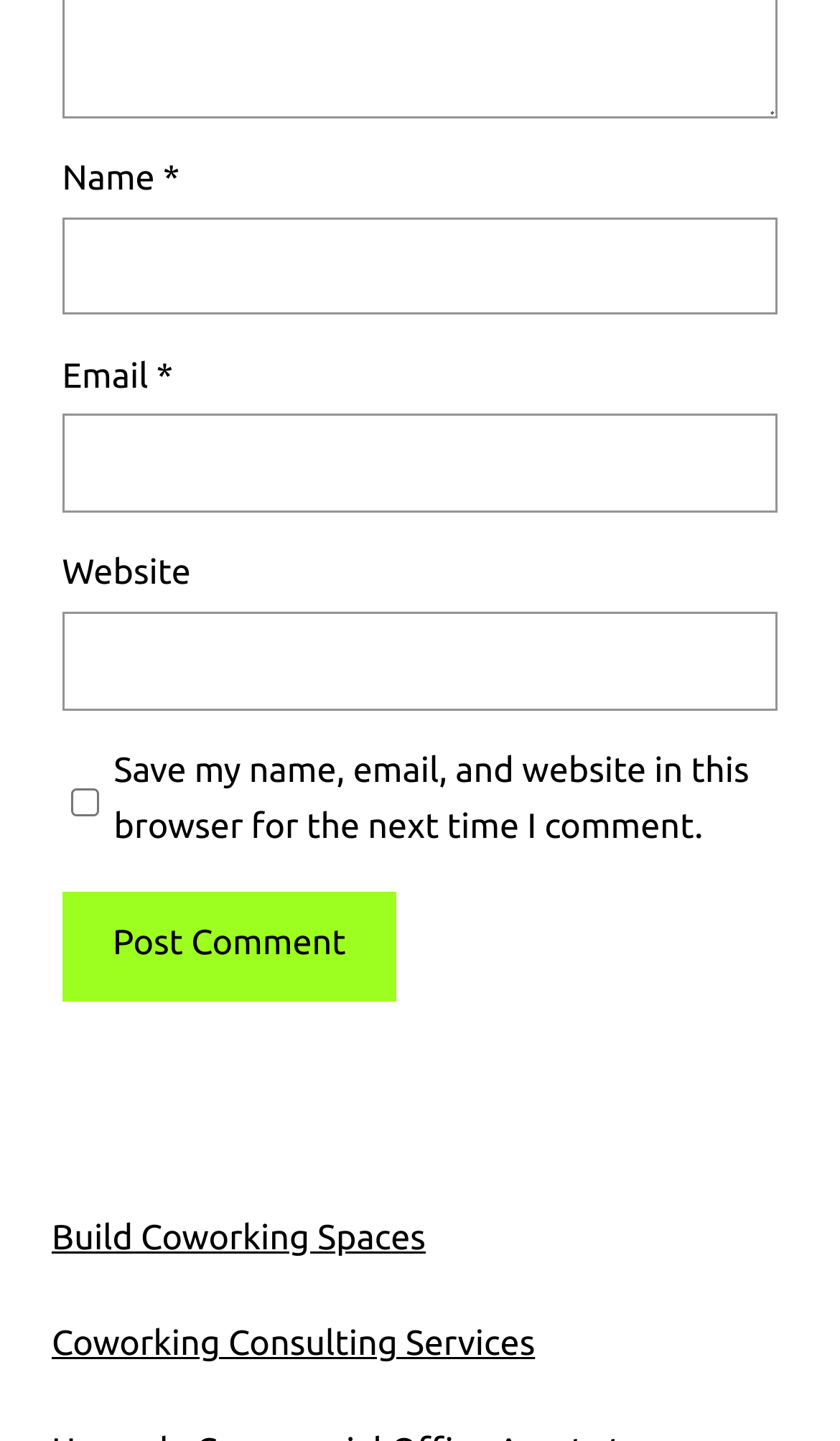What is the purpose of the checkbox?
Please respond to the question with as much detail as possible.

The checkbox is located below the website input field and is labeled 'Save my name, email, and website in this browser for the next time I comment.' This suggests that its purpose is to save the user's comment information for future use.